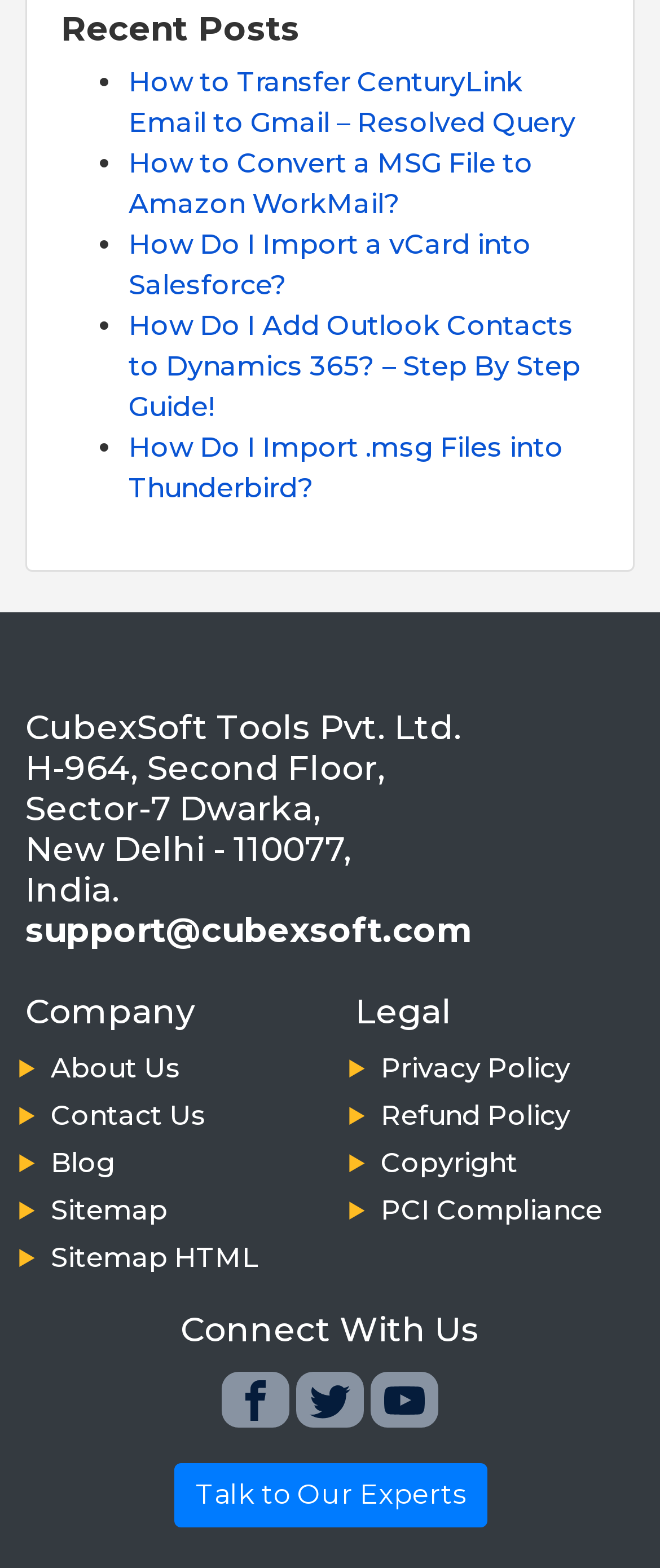Please identify the bounding box coordinates of the clickable area that will allow you to execute the instruction: "Check the 'Blog' section".

[0.077, 0.731, 0.174, 0.752]